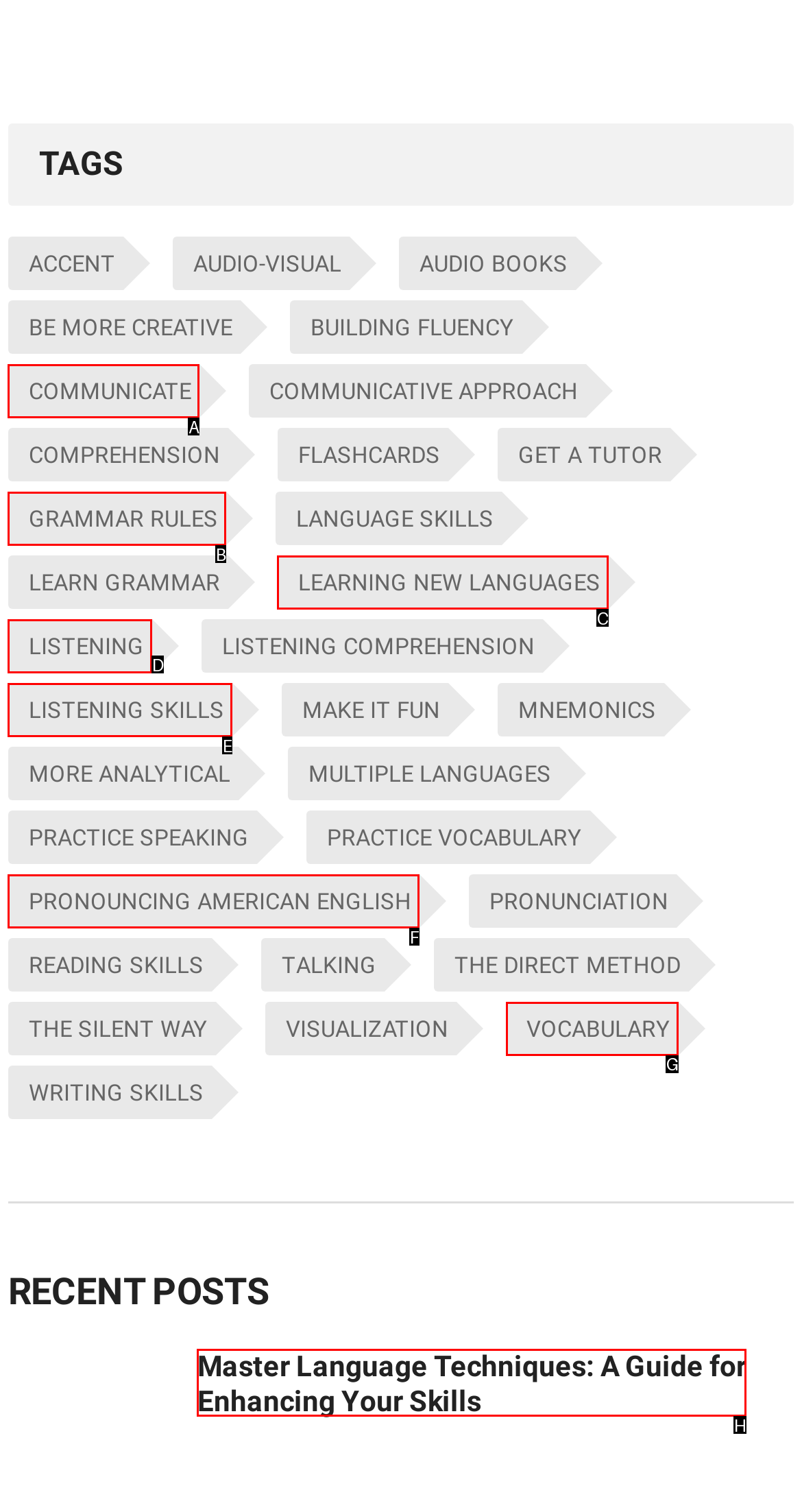Specify which element within the red bounding boxes should be clicked for this task: Discover Vocabulary Respond with the letter of the correct option.

G